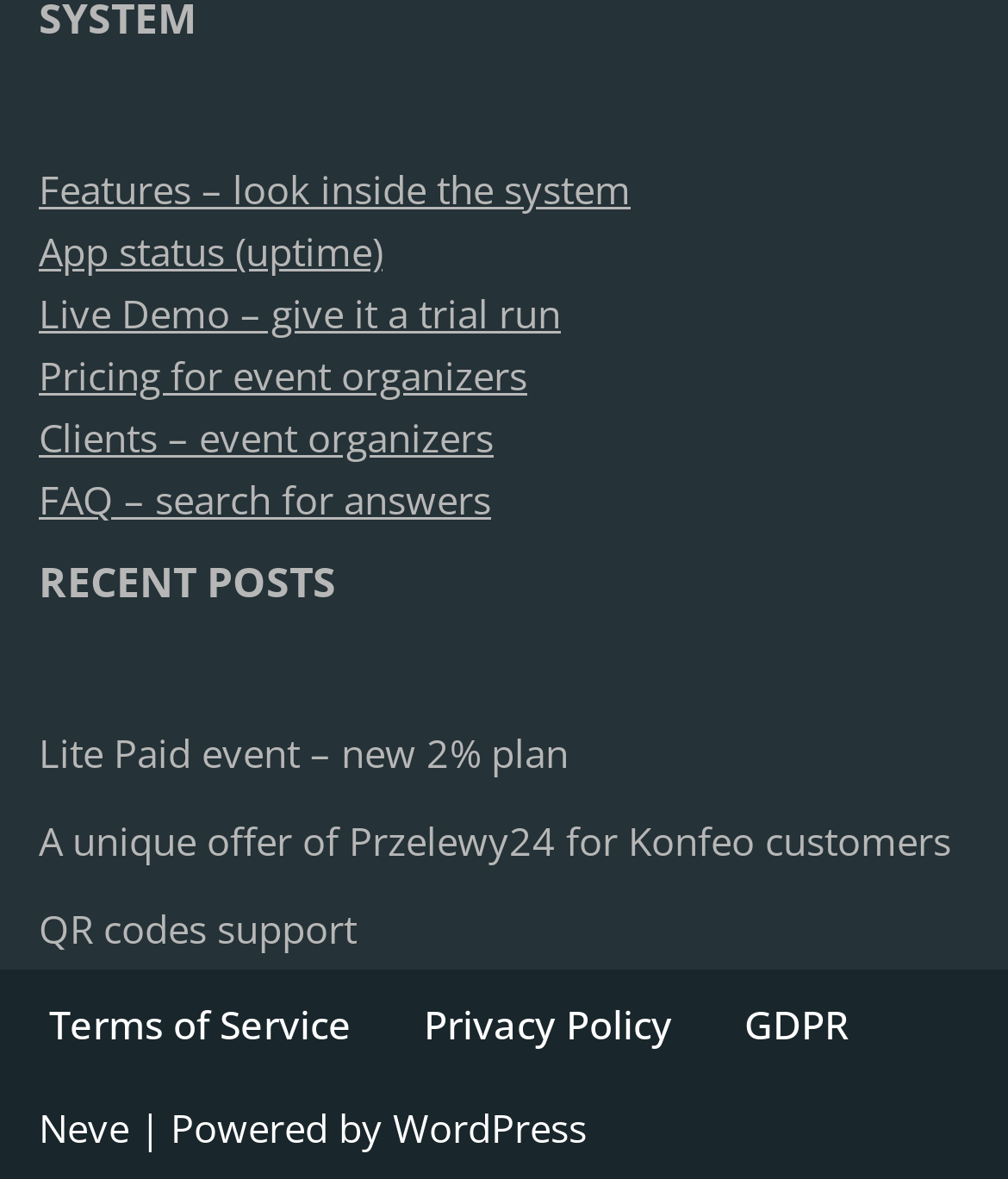What is the platform that powers this website?
Refer to the image and offer an in-depth and detailed answer to the question.

I looked at the bottom of the page and found a link labeled 'WordPress', which suggests that it is the platform that powers this website.